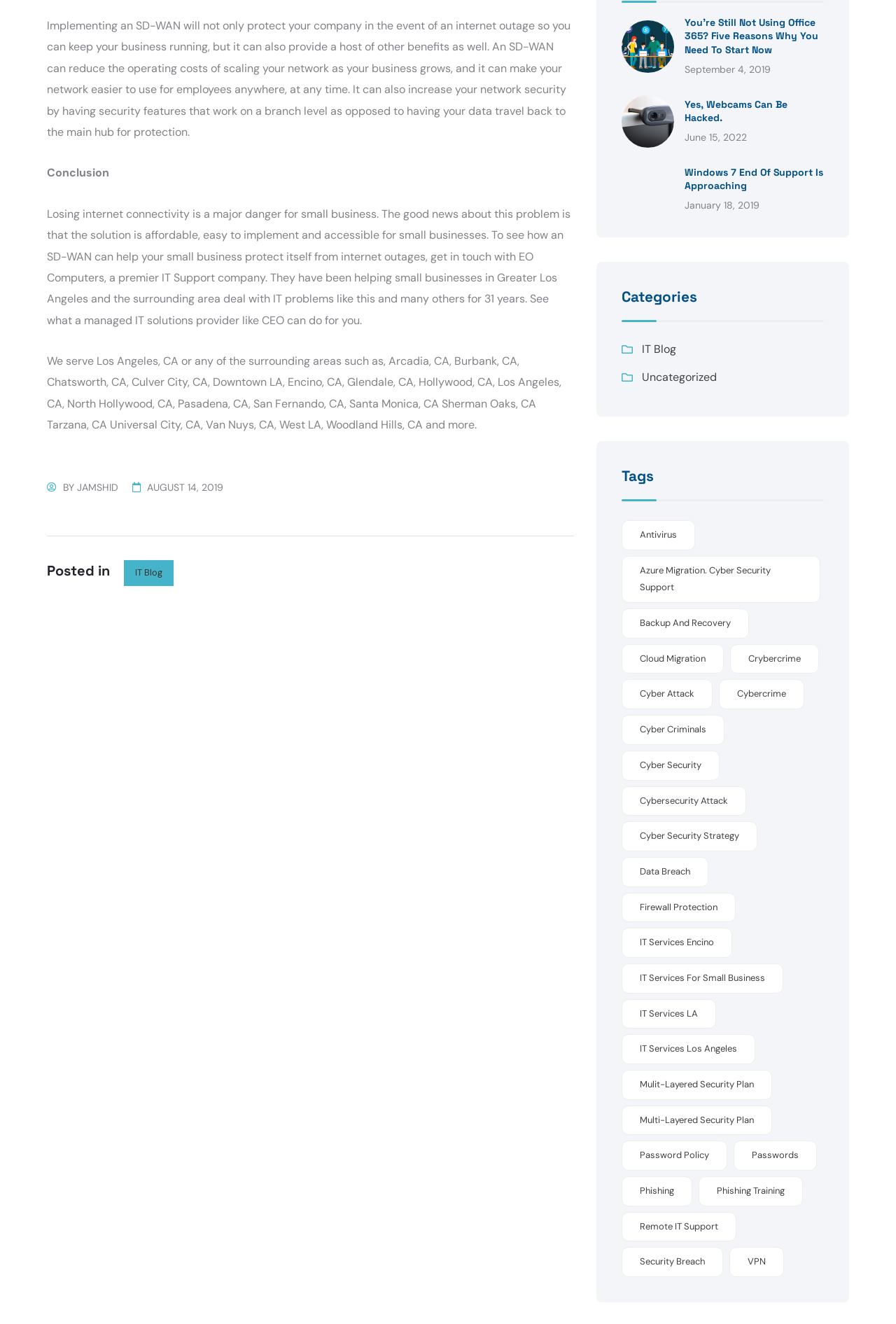Can you specify the bounding box coordinates for the region that should be clicked to fulfill this instruction: "Click on the 'IT Blog' link".

[0.138, 0.423, 0.194, 0.443]